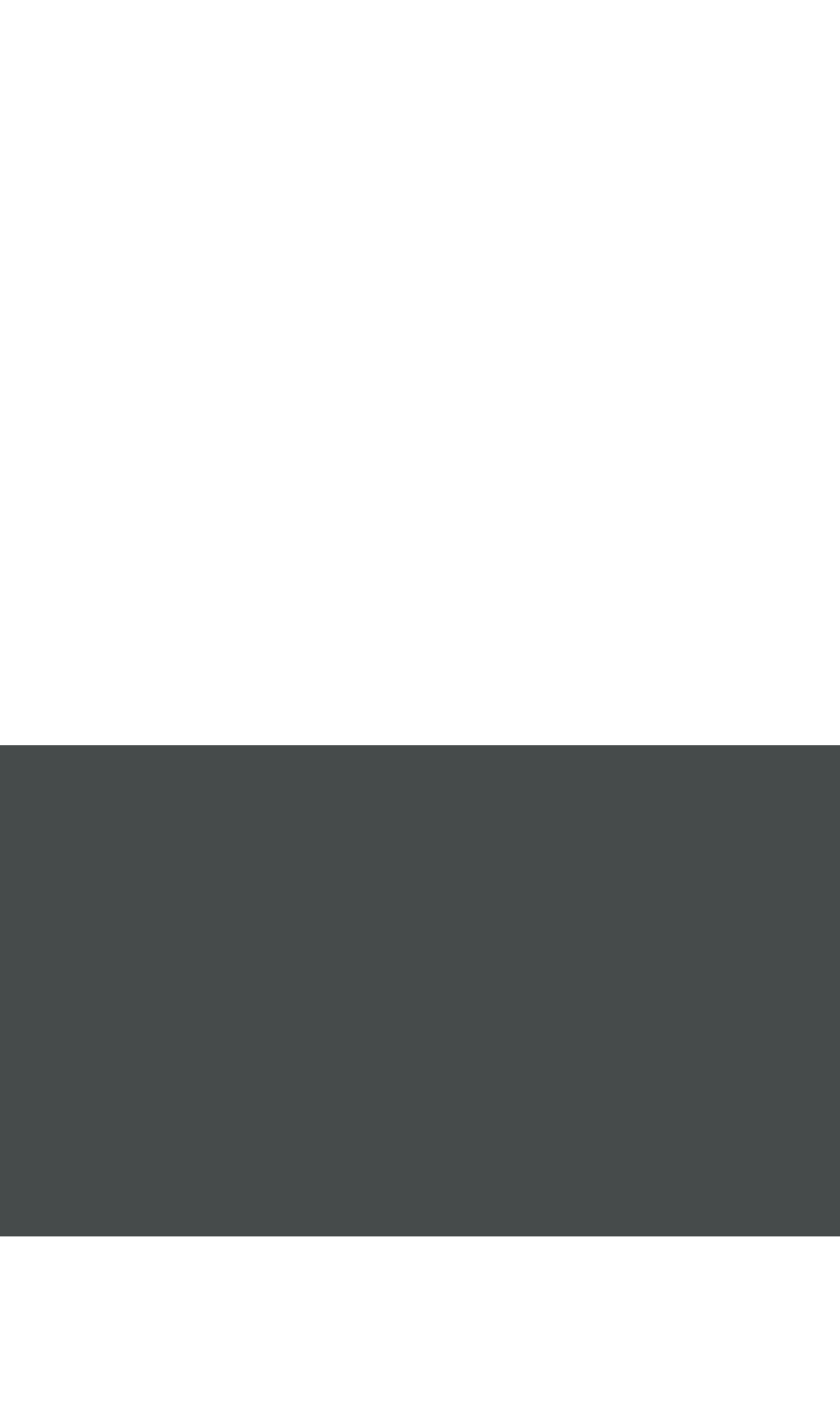What is the language of the last link in the footer section?
Kindly offer a detailed explanation using the data available in the image.

The last link in the footer section is '沪ICP备17022643号', which appears to be written in Chinese characters. This suggests that the language of the link is Chinese.